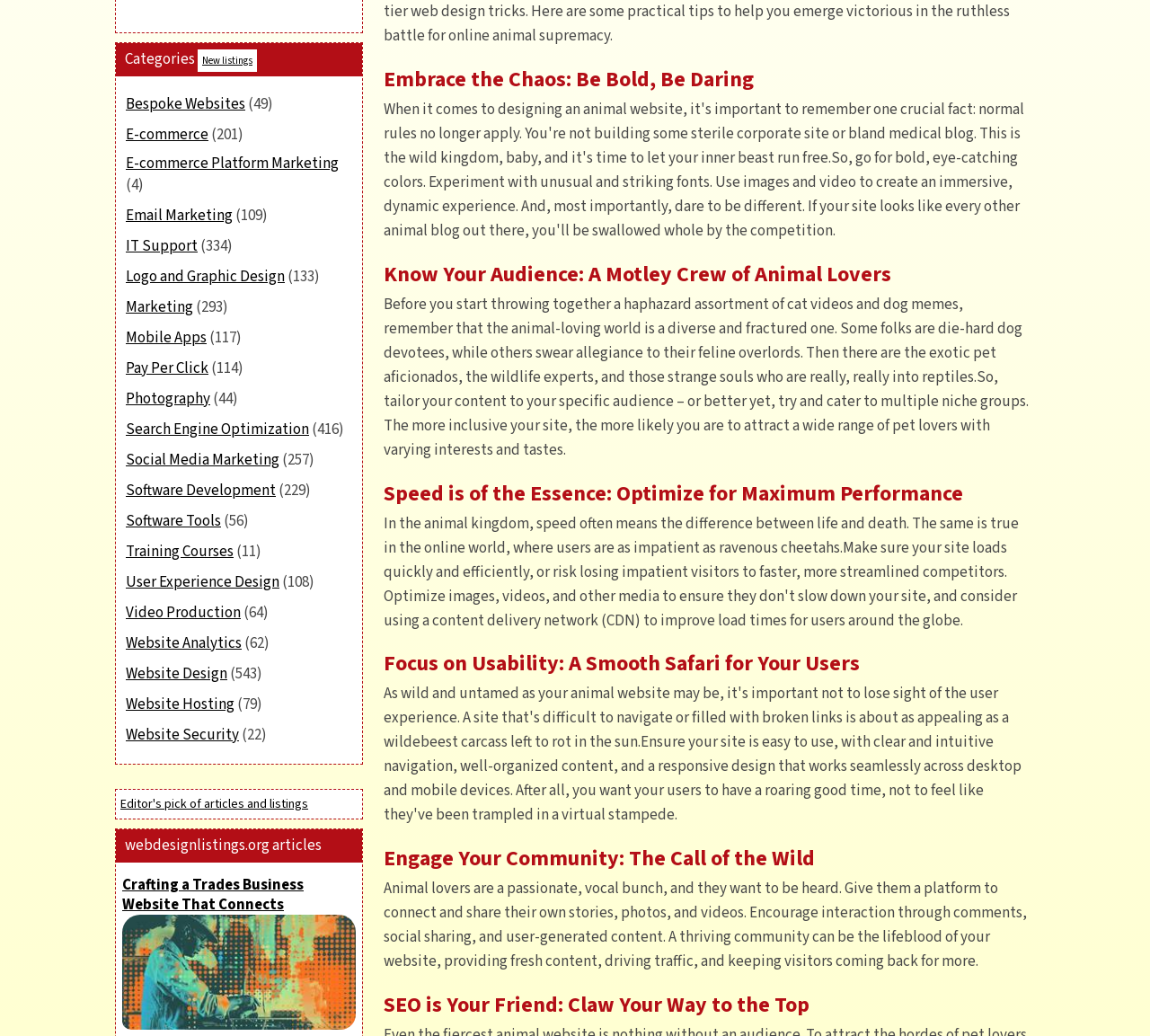Provide the bounding box coordinates of the HTML element described by the text: "E-commerce". The coordinates should be in the format [left, top, right, bottom] with values between 0 and 1.

[0.109, 0.12, 0.181, 0.141]